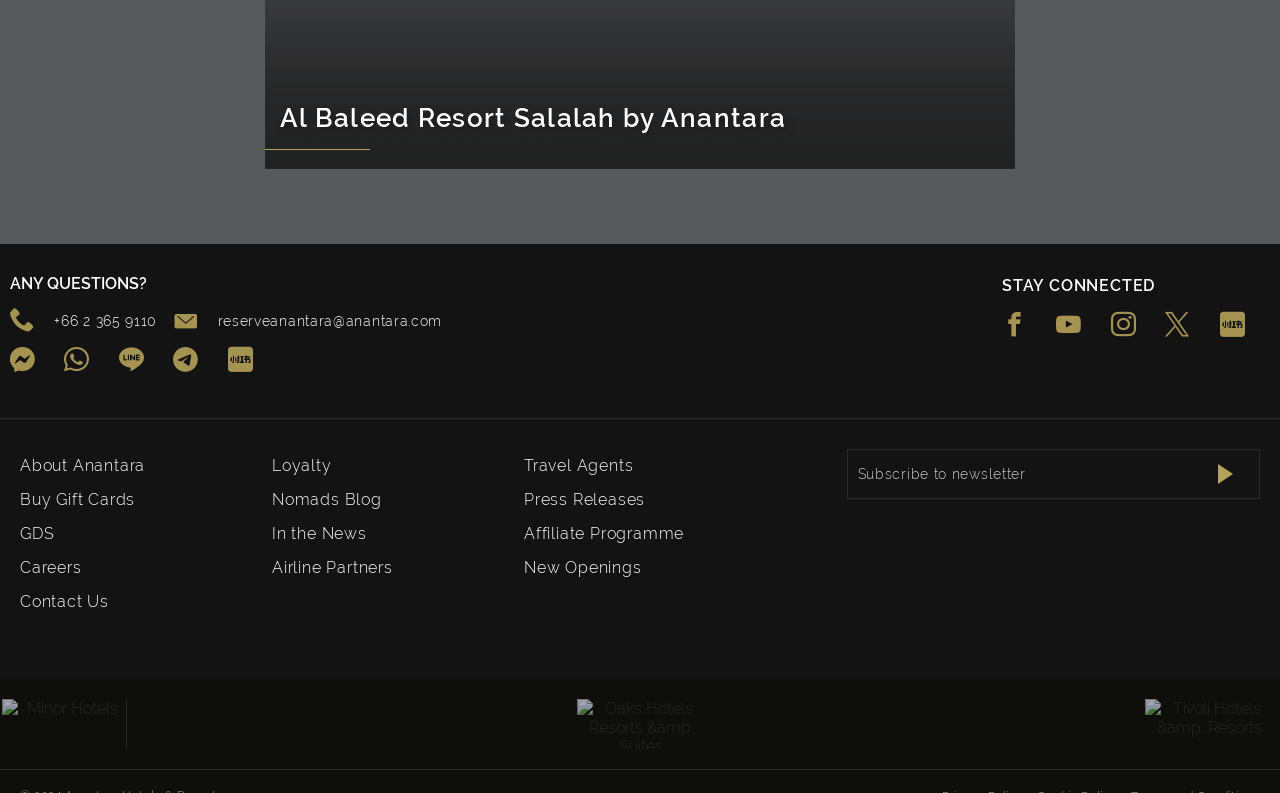What is the location of the resort?
Could you answer the question in a detailed manner, providing as much information as possible?

The location of the resort can be inferred from the description provided, which mentions 'Salalah’s first and only luxury pool villa resort' and 'UNESCO World Heritage Site of Al Baleed Archaeological Park, just next door'.